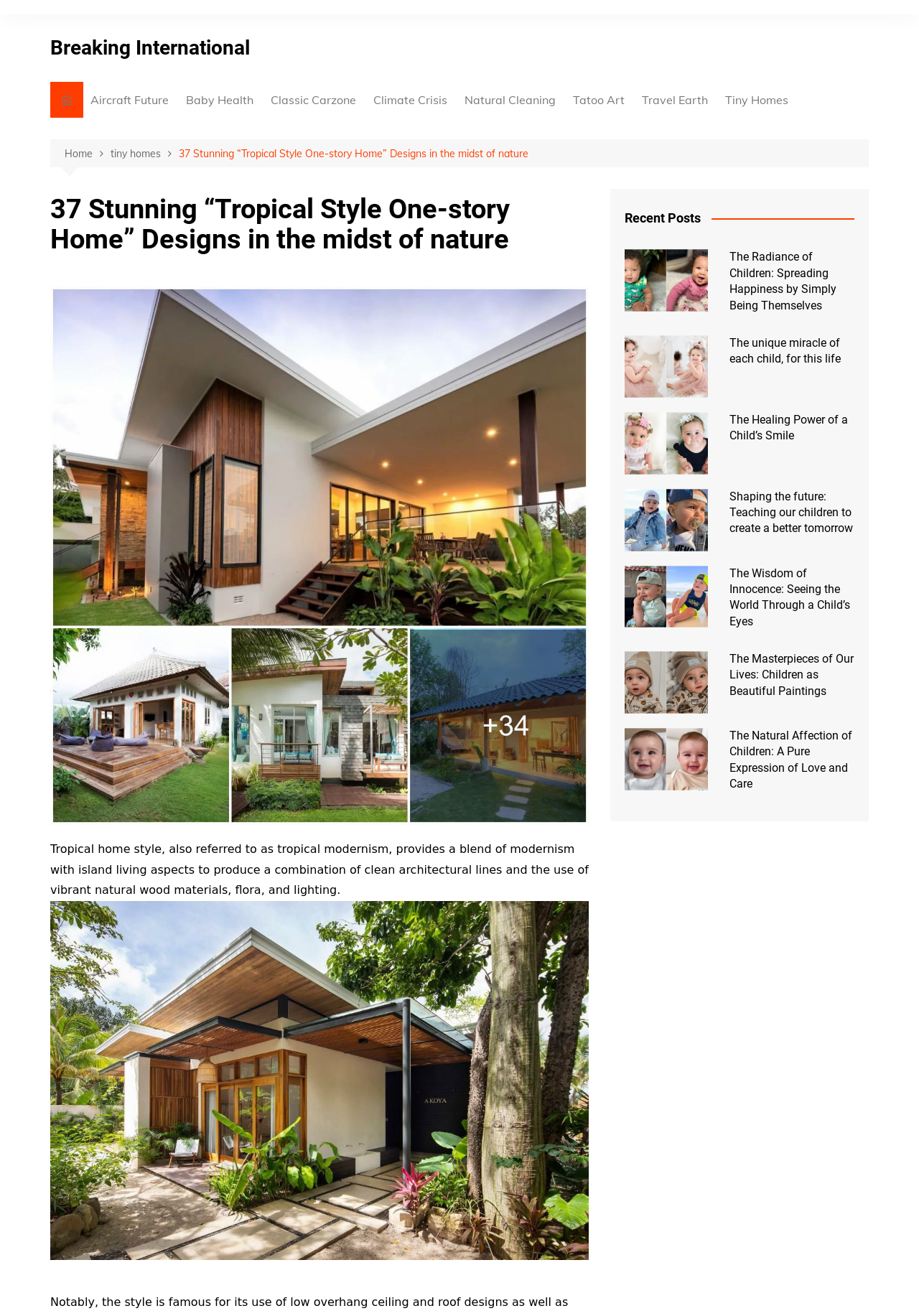Please determine the bounding box coordinates, formatted as (top-left x, top-left y, bottom-right x, bottom-right y), with all values as floating point numbers between 0 and 1. Identify the bounding box of the region described as: Aircraft Future

[0.091, 0.062, 0.191, 0.089]